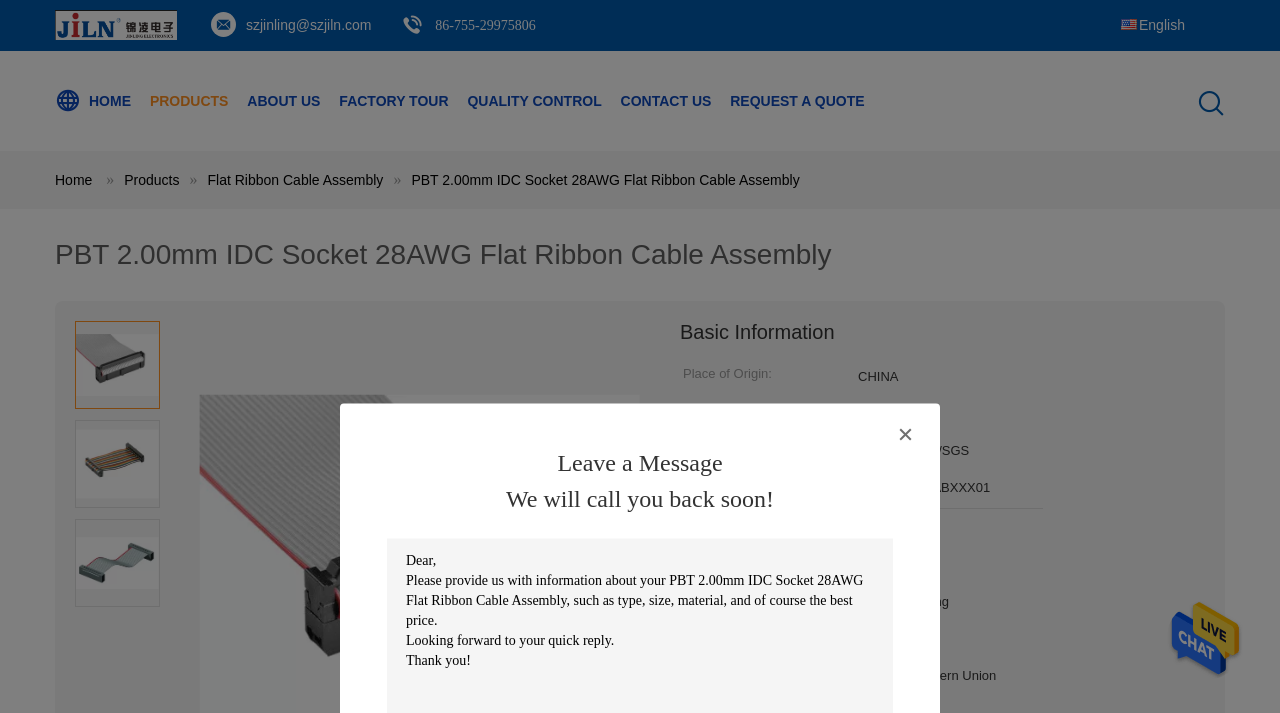Please respond in a single word or phrase: 
What is the language of the webpage?

English